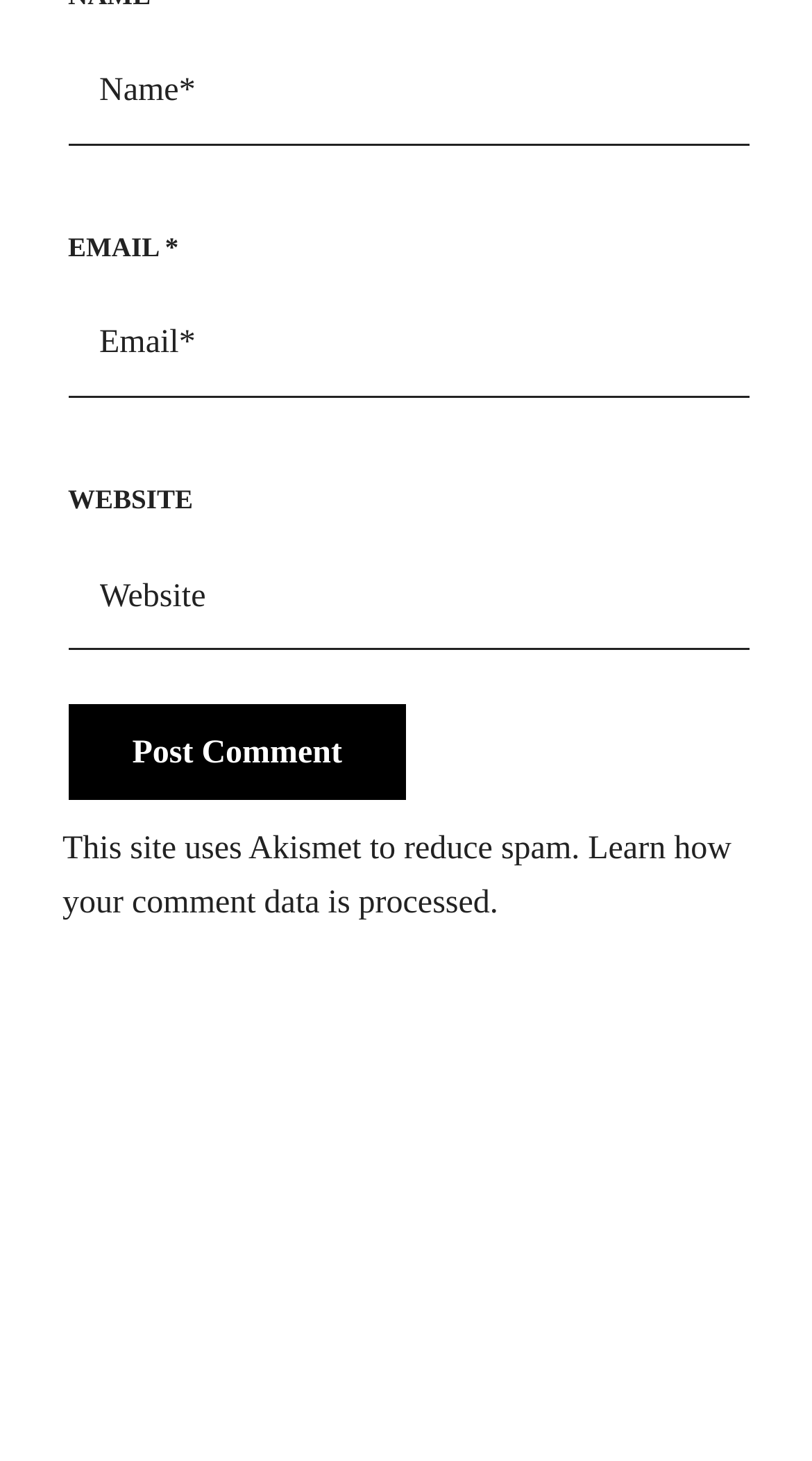Using a single word or phrase, answer the following question: 
What is the purpose of the button?

Post Comment